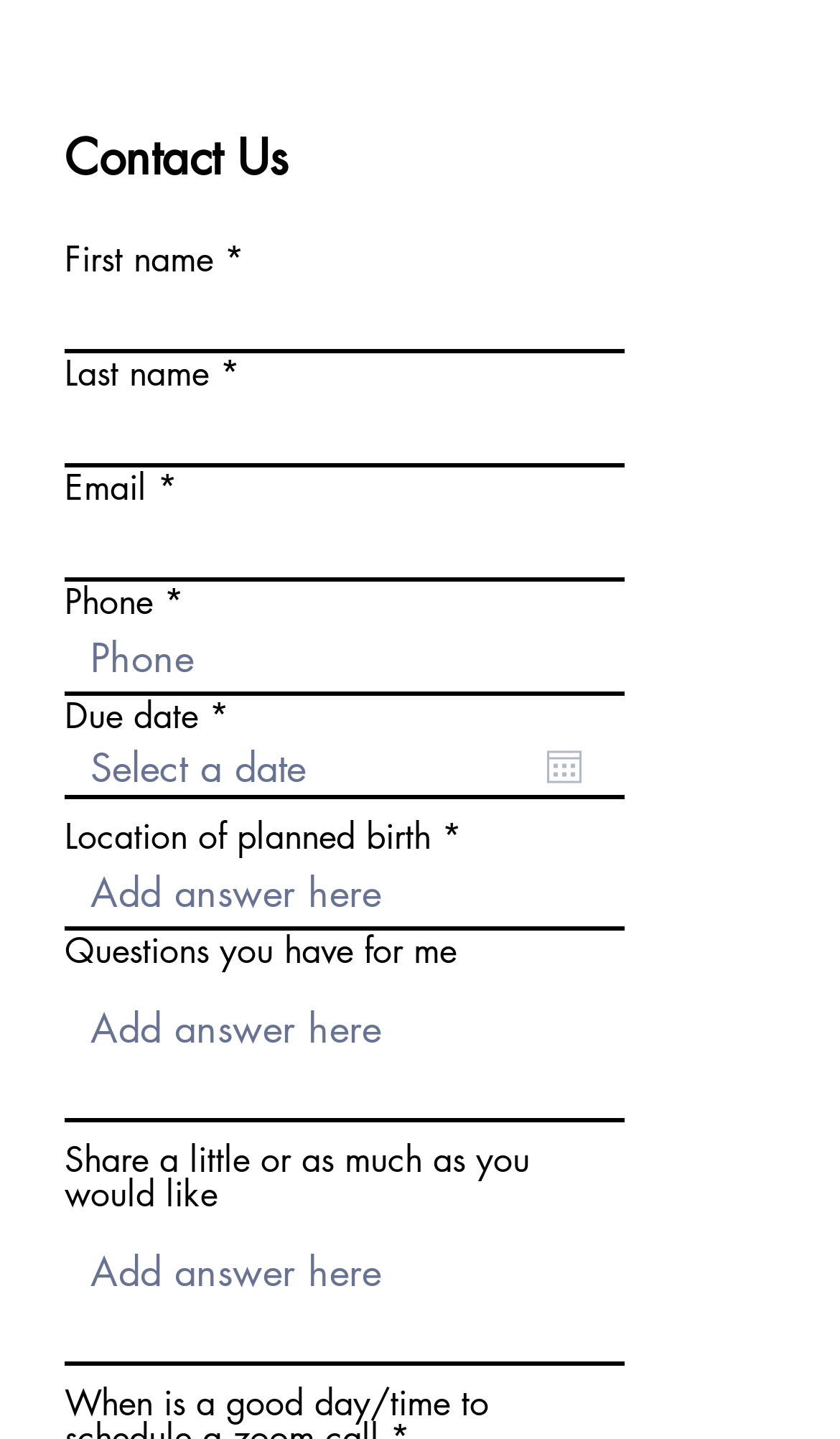Please indicate the bounding box coordinates of the element's region to be clicked to achieve the instruction: "Type location of planned birth". Provide the coordinates as four float numbers between 0 and 1, i.e., [left, top, right, bottom].

[0.077, 0.597, 0.744, 0.646]